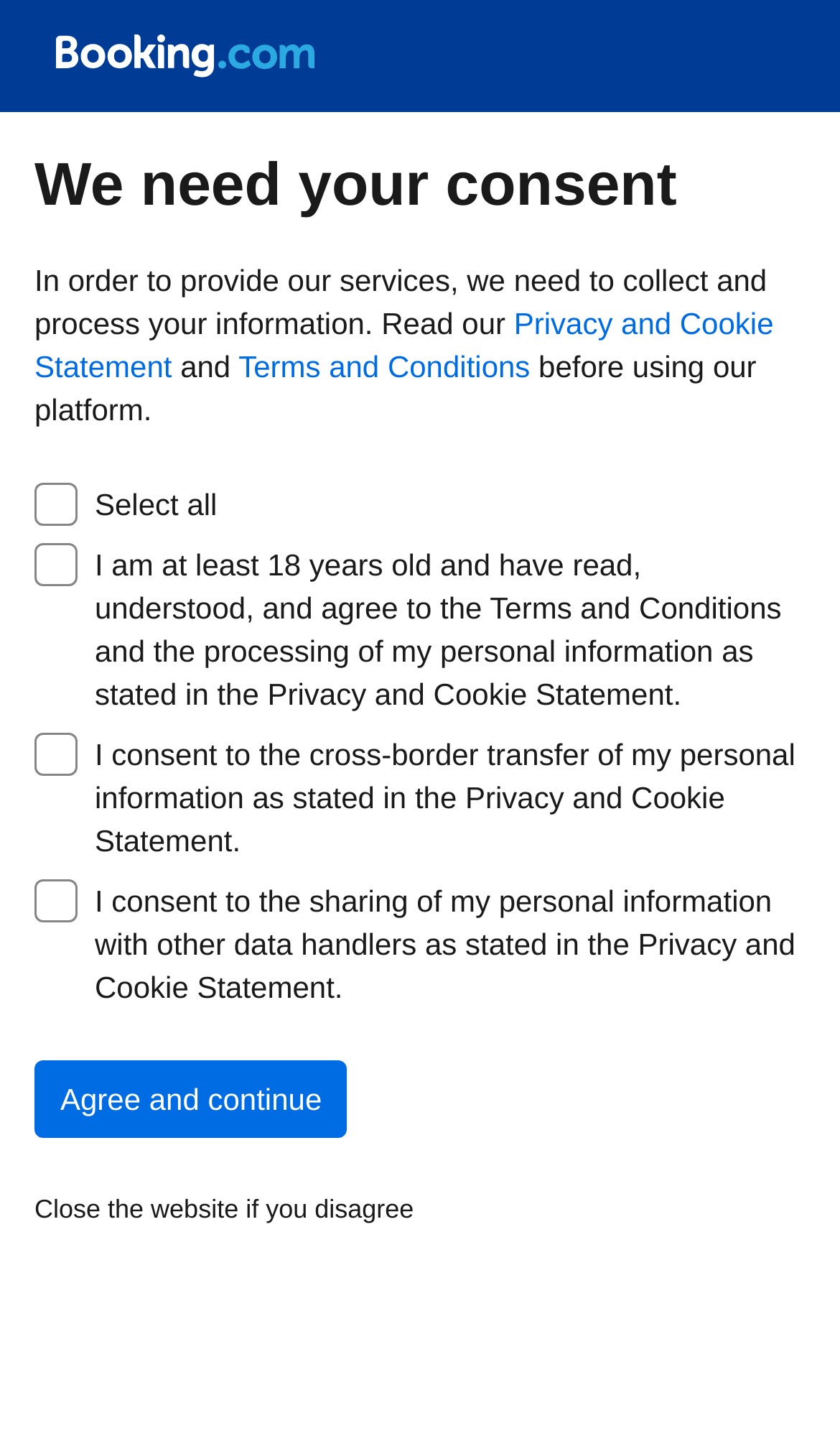What is the purpose of the webpage?
Look at the image and answer the question with a single word or phrase.

To obtain user consent